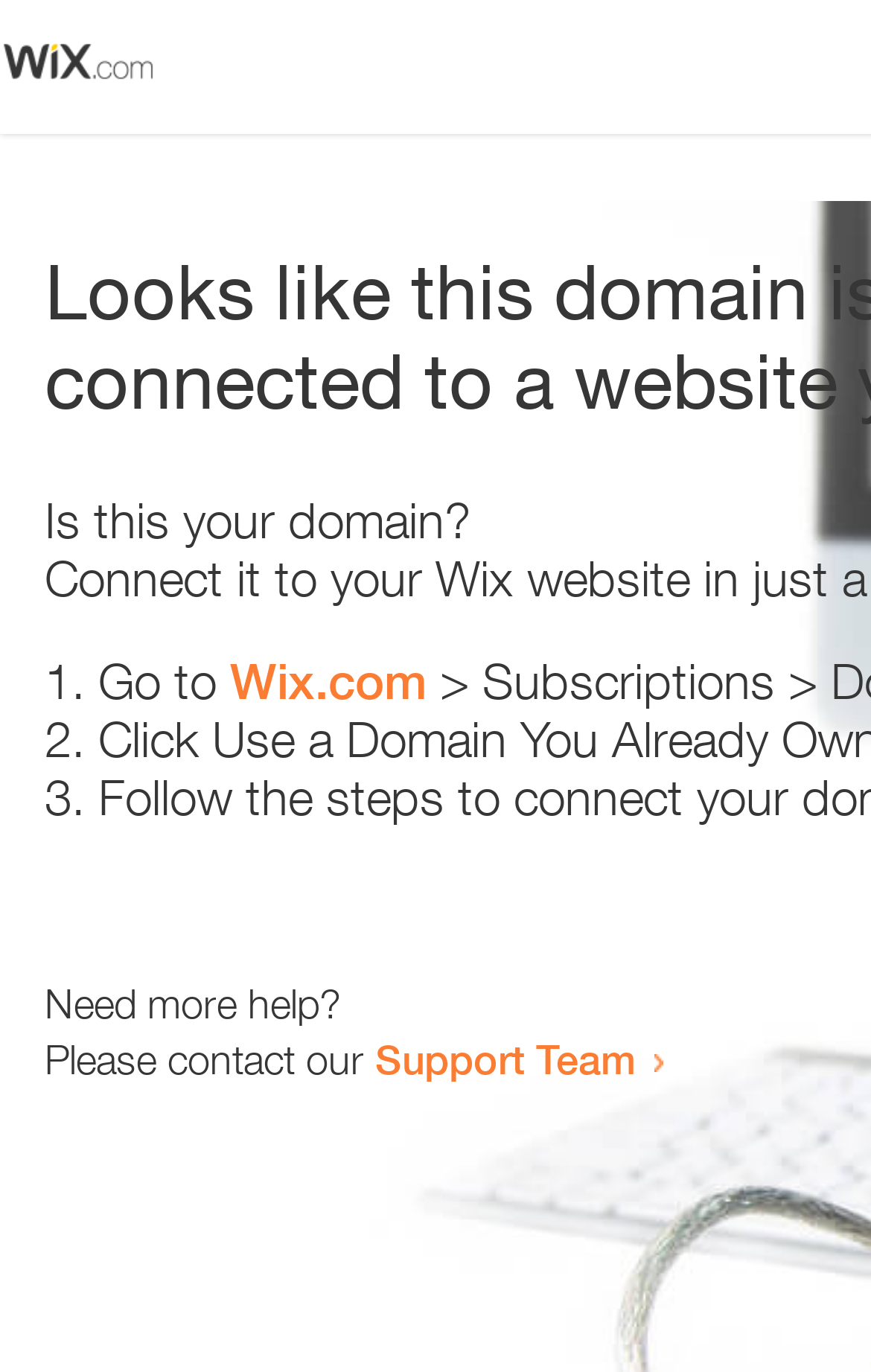Extract the bounding box of the UI element described as: "Support Team".

[0.431, 0.754, 0.731, 0.789]